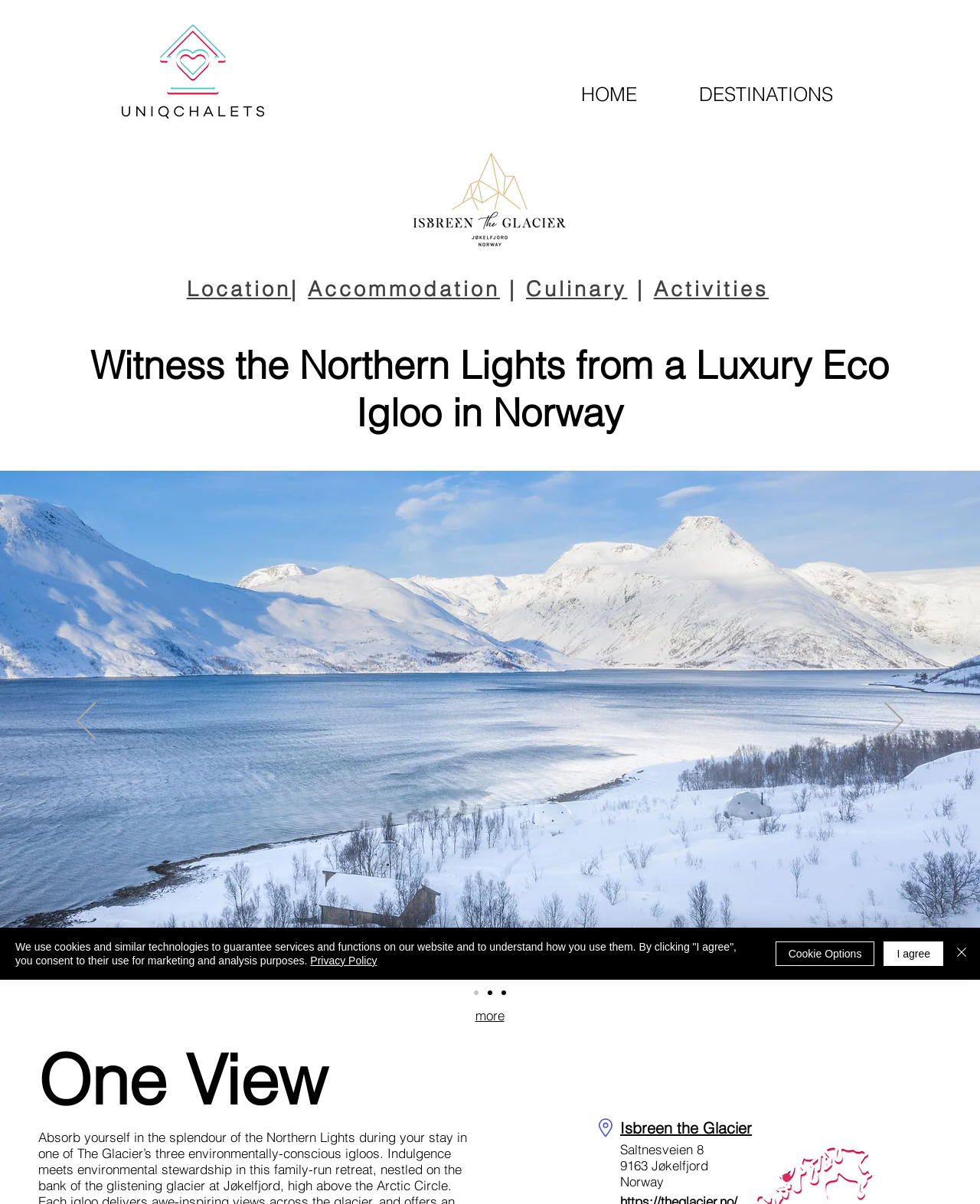Please specify the bounding box coordinates of the element that should be clicked to execute the given instruction: 'Learn more about Isbreen the Glacier'. Ensure the coordinates are four float numbers between 0 and 1, expressed as [left, top, right, bottom].

[0.633, 0.929, 0.767, 0.945]